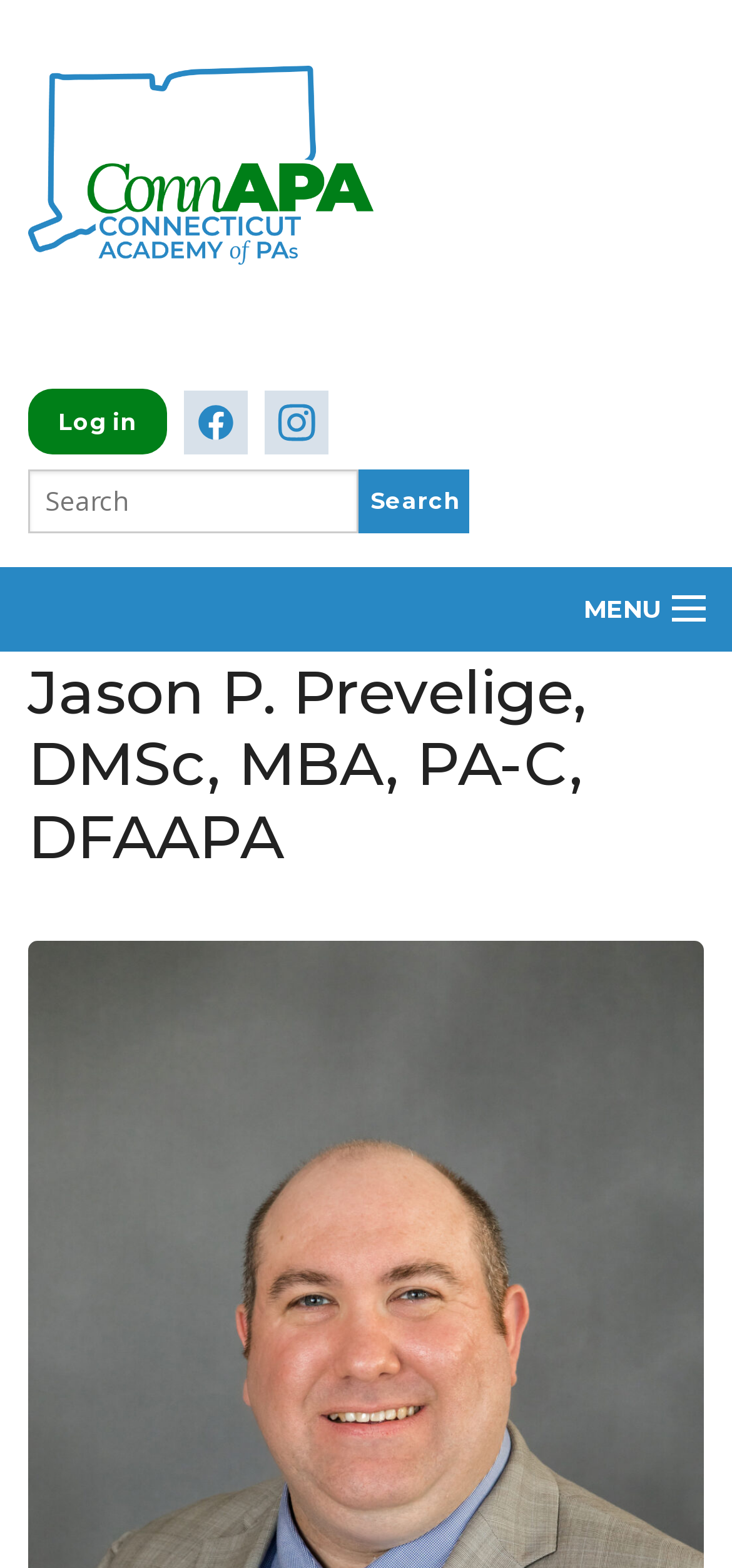Identify and extract the main heading of the webpage.

Jason P. Prevelige, DMSc, MBA, PA-C, DFAAPA